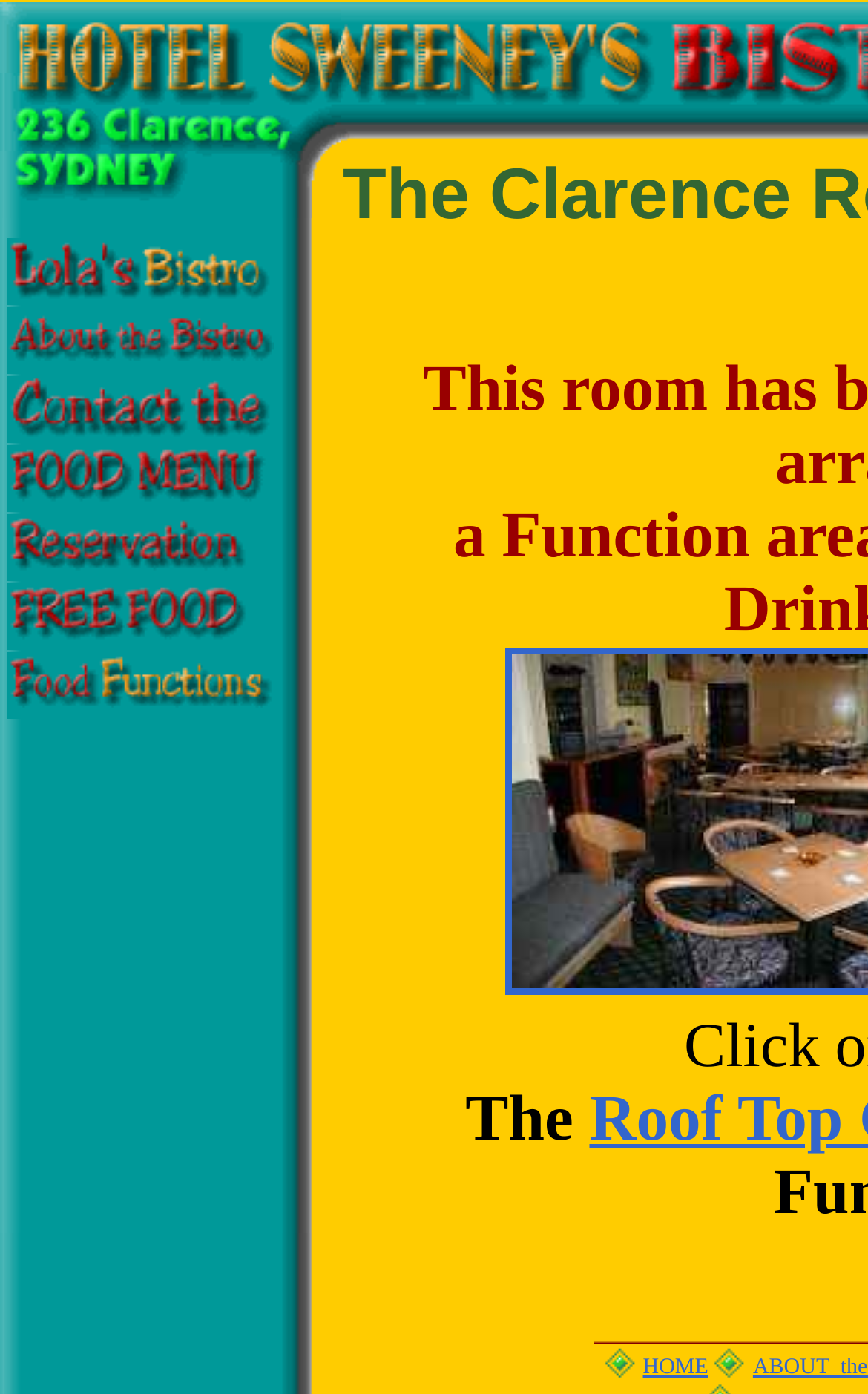Find the bounding box coordinates for the element that must be clicked to complete the instruction: "Click the second menu item". The coordinates should be four float numbers between 0 and 1, indicated as [left, top, right, bottom].

[0.008, 0.247, 0.315, 0.275]